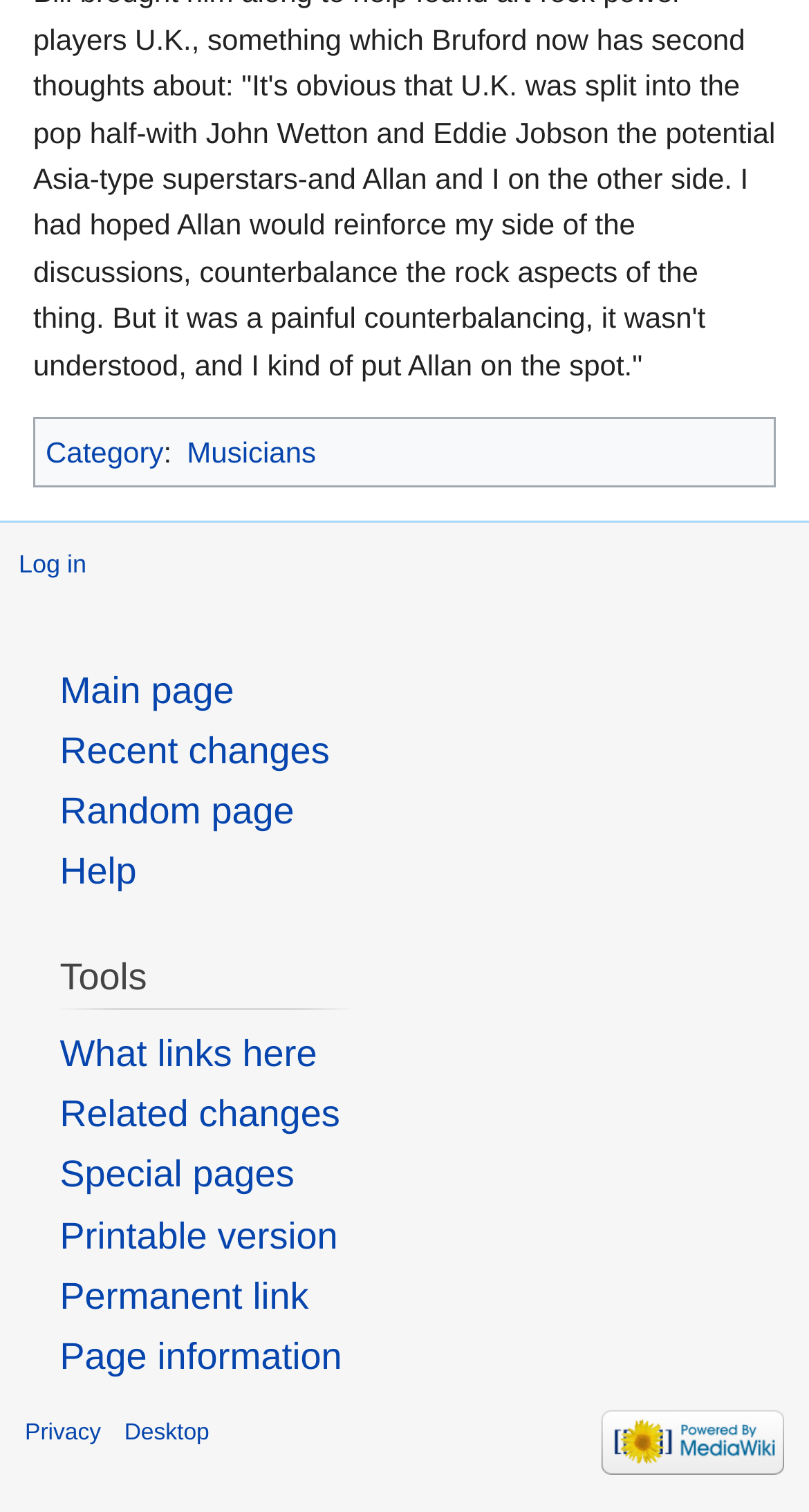Please give a short response to the question using one word or a phrase:
How many key shortcuts are available?

7